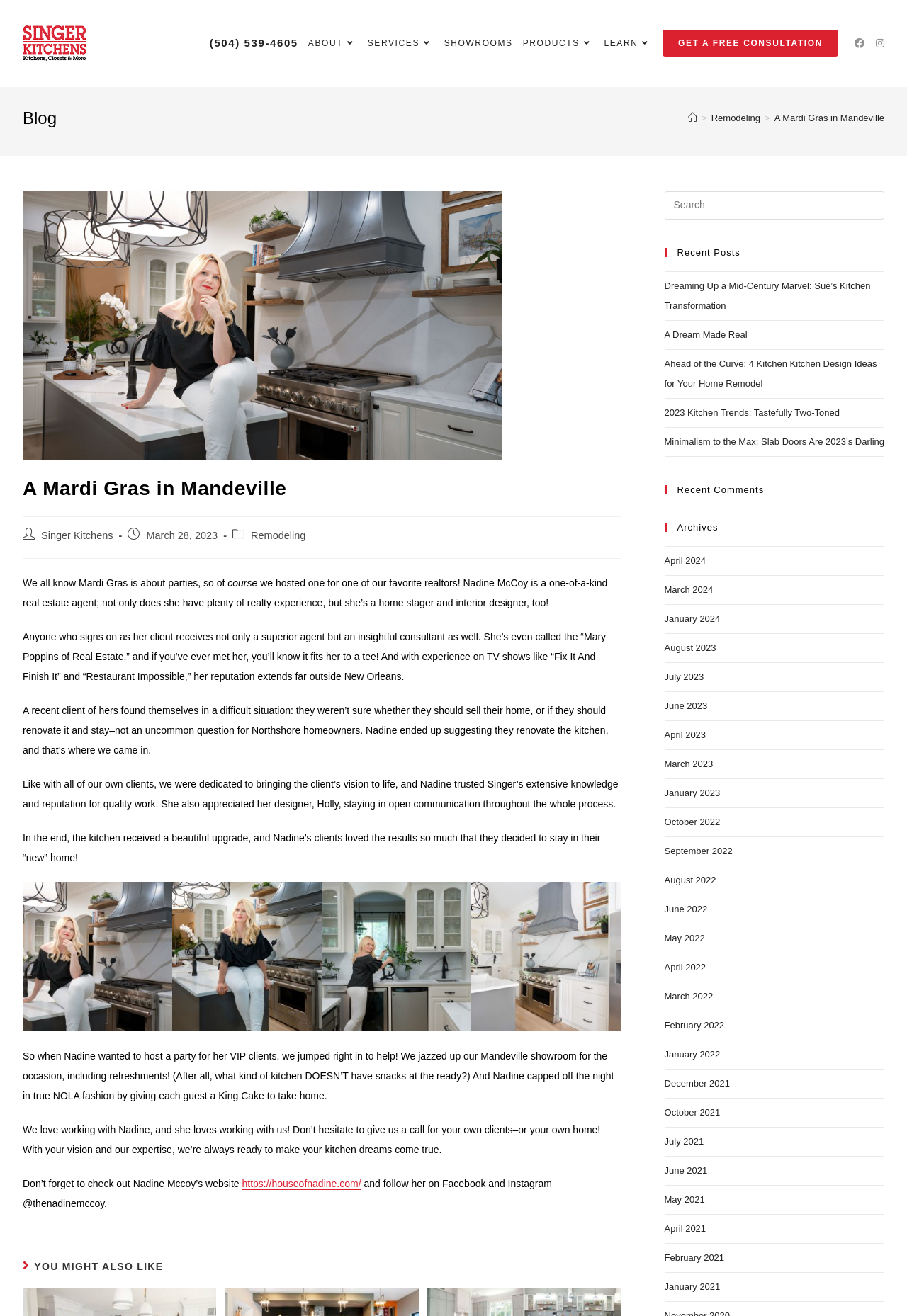Please identify the bounding box coordinates of the clickable area that will fulfill the following instruction: "Visit the 'SHOWROOMS' page". The coordinates should be in the format of four float numbers between 0 and 1, i.e., [left, top, right, bottom].

[0.484, 0.0, 0.571, 0.066]